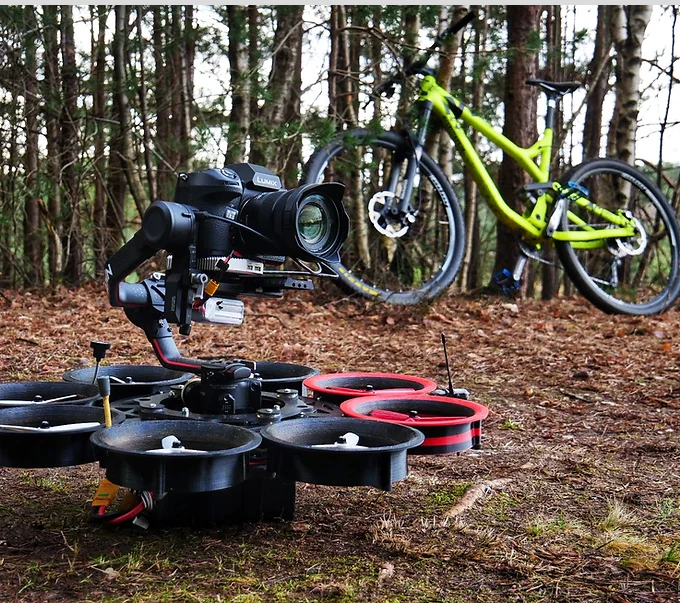What is the color of the mountain bike?
Answer with a single word or phrase, using the screenshot for reference.

Bright green